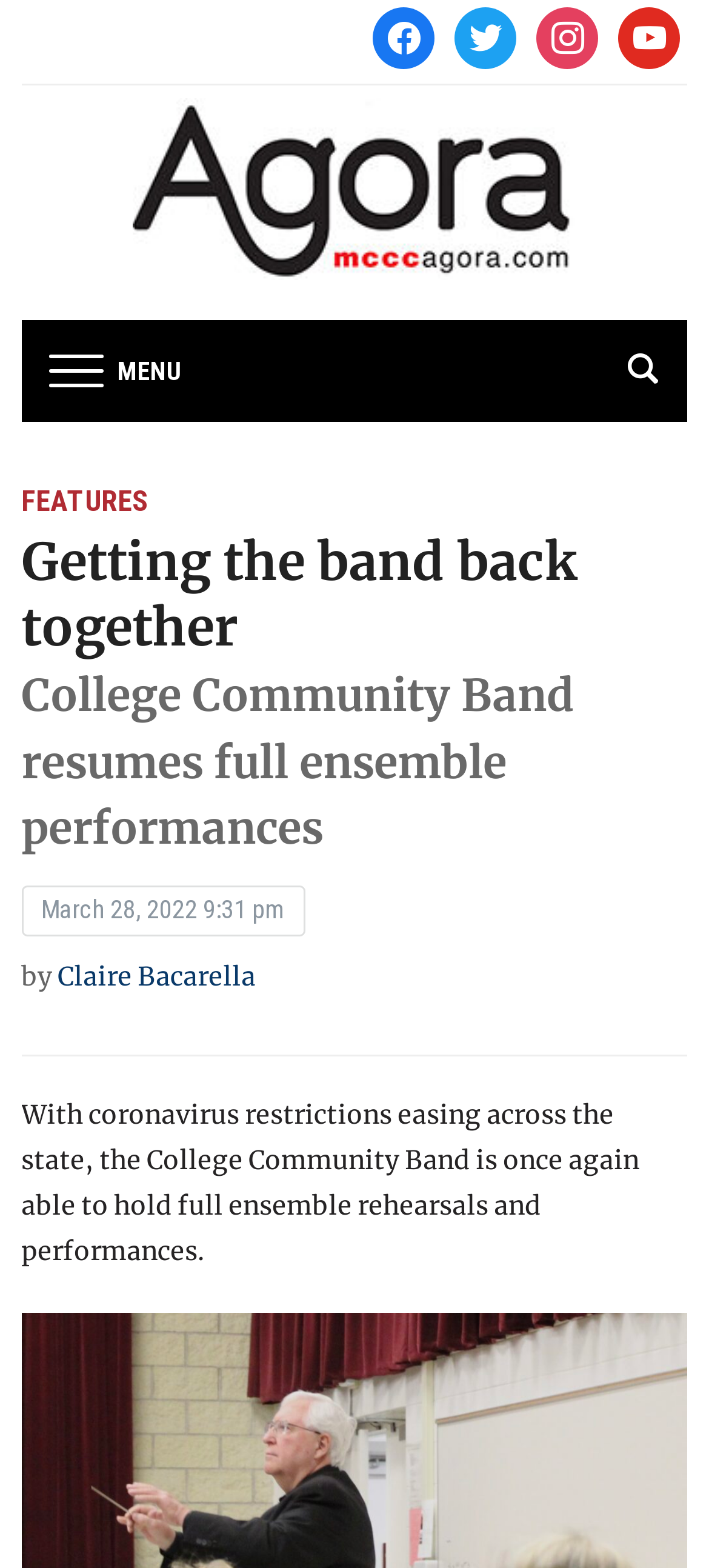Find the bounding box coordinates for the area that should be clicked to accomplish the instruction: "Visit Mcccagora homepage".

[0.186, 0.118, 0.814, 0.138]